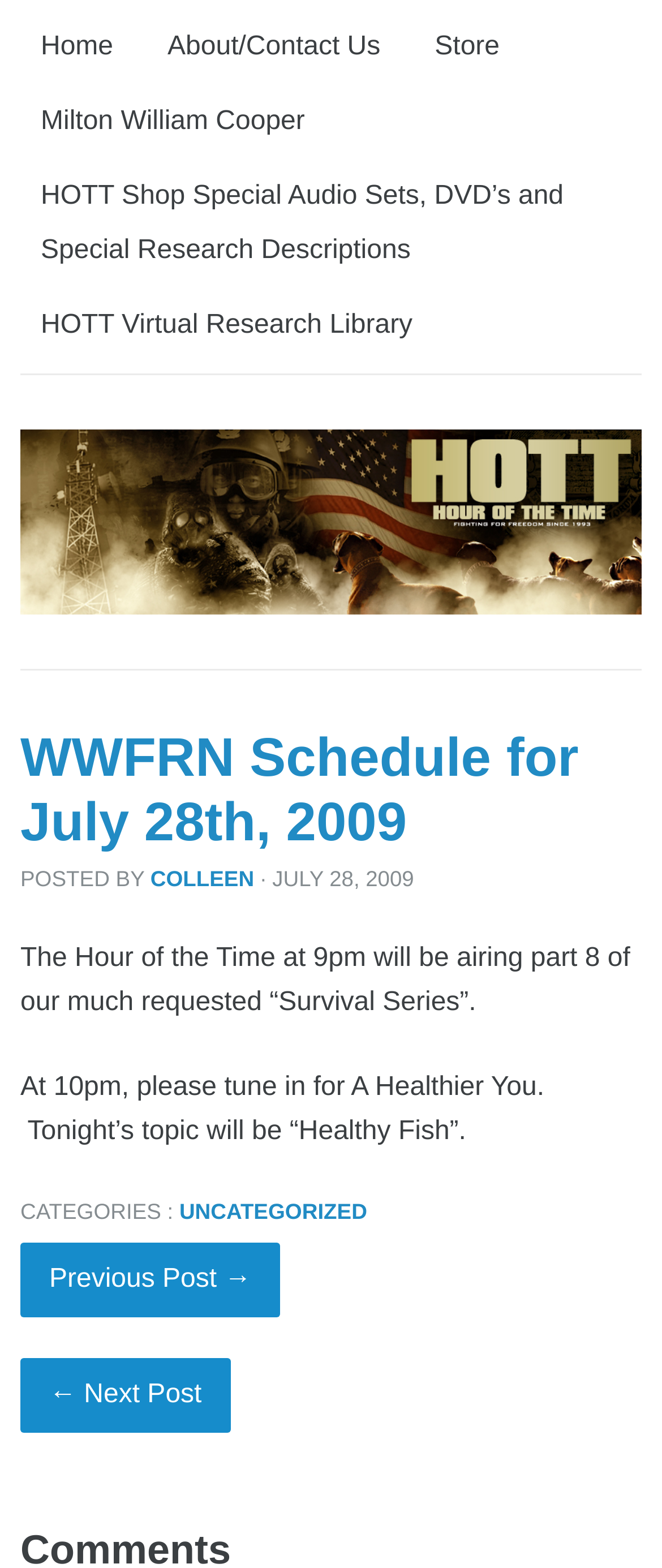Identify the bounding box coordinates of the area you need to click to perform the following instruction: "go to home page".

[0.031, 0.009, 0.202, 0.052]